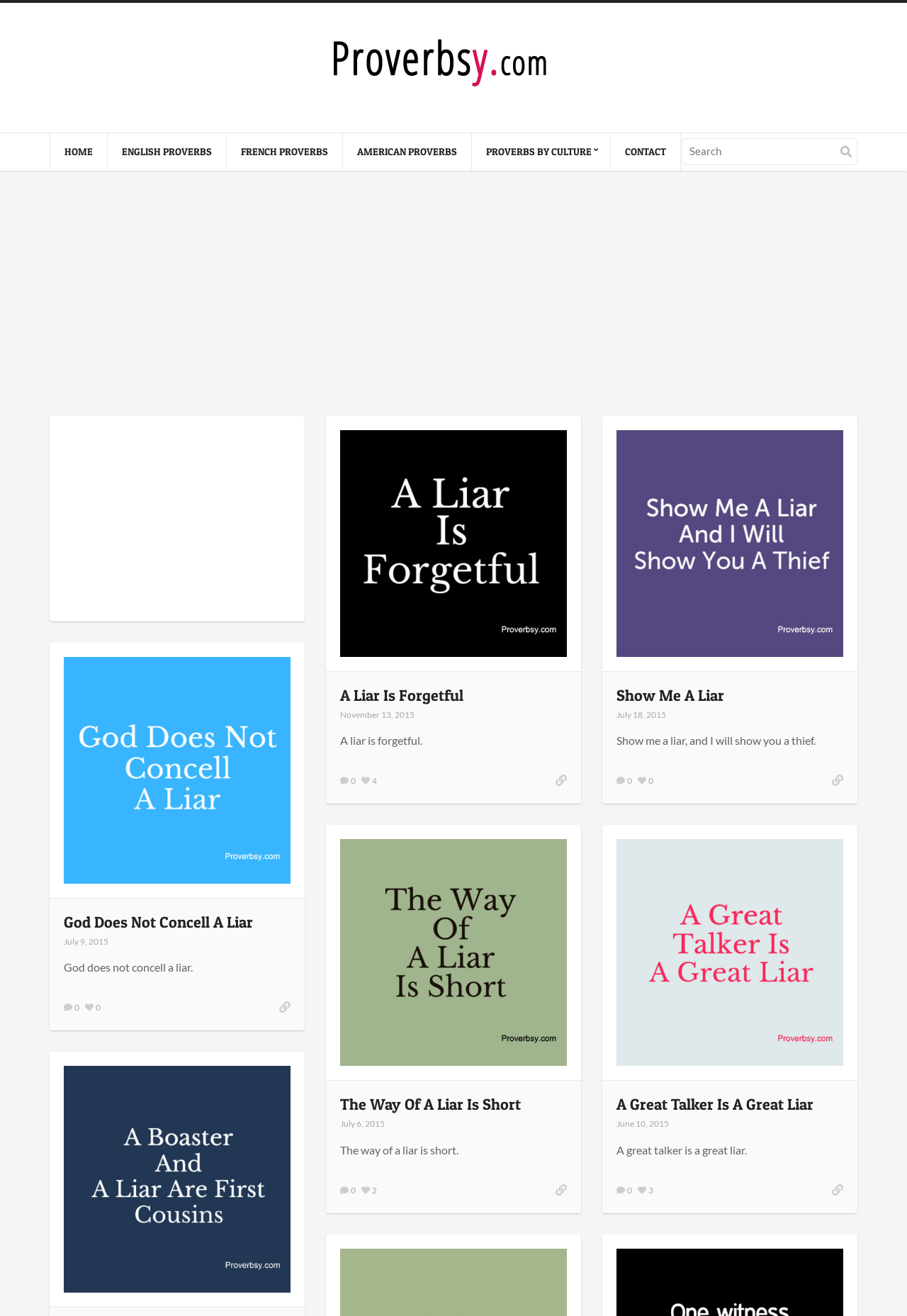Reply to the question with a single word or phrase:
What is the date of the third article?

July 9, 2015